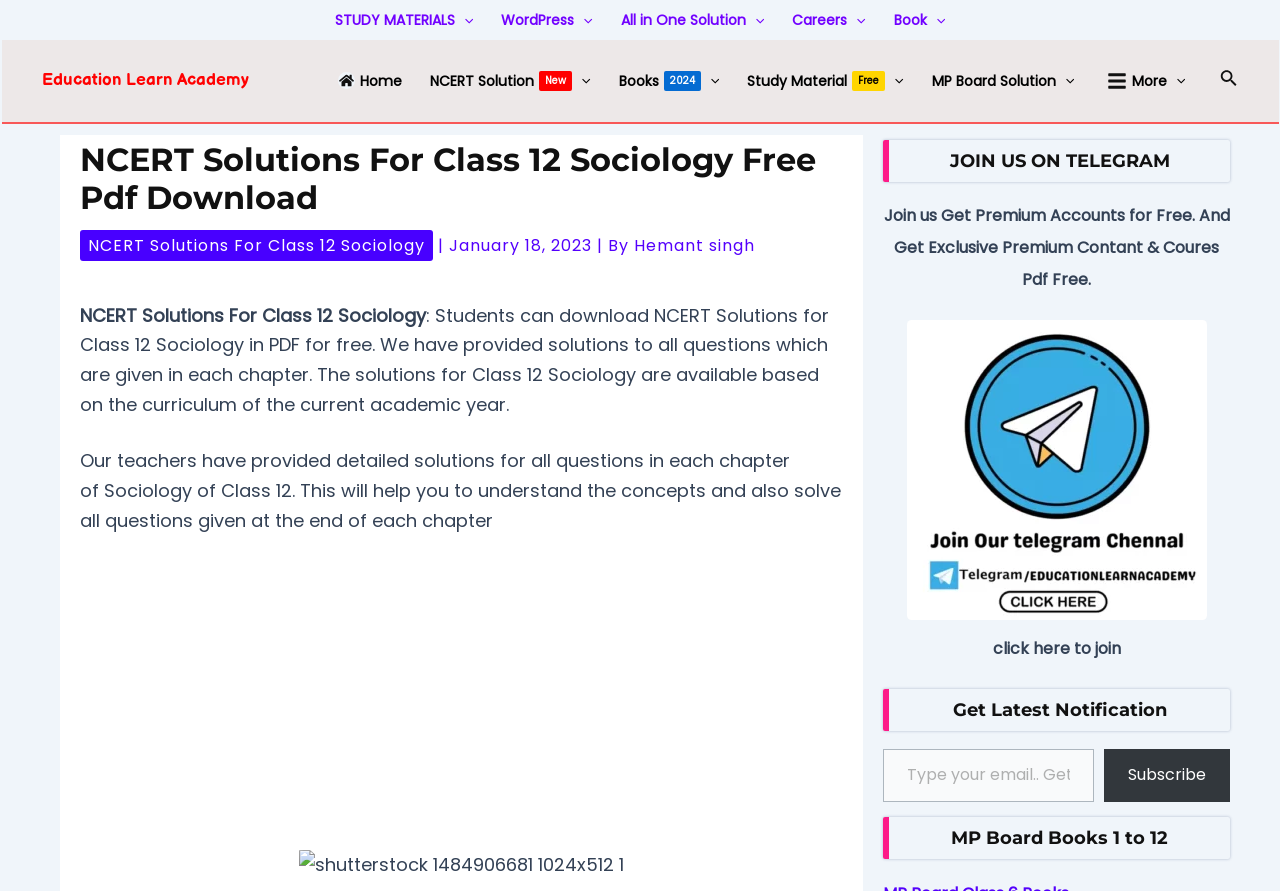Identify the bounding box coordinates of the section to be clicked to complete the task described by the following instruction: "Join telegram". The coordinates should be four float numbers between 0 and 1, formatted as [left, top, right, bottom].

[0.708, 0.359, 0.943, 0.696]